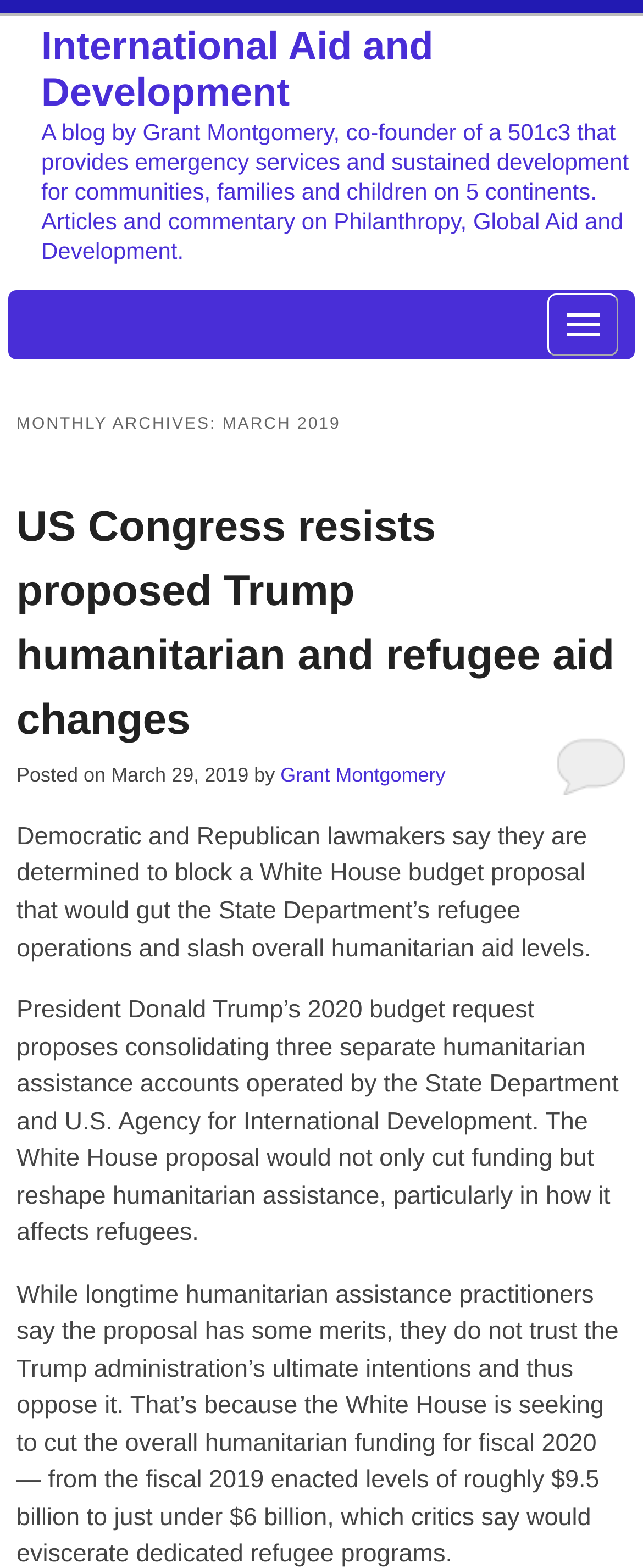What is the purpose of the button at the top right corner?
Refer to the image and offer an in-depth and detailed answer to the question.

The answer can be found in the button element 'Menu' which is located at [0.852, 0.187, 0.962, 0.227]. The text explicitly mentions the purpose of the button as a menu.